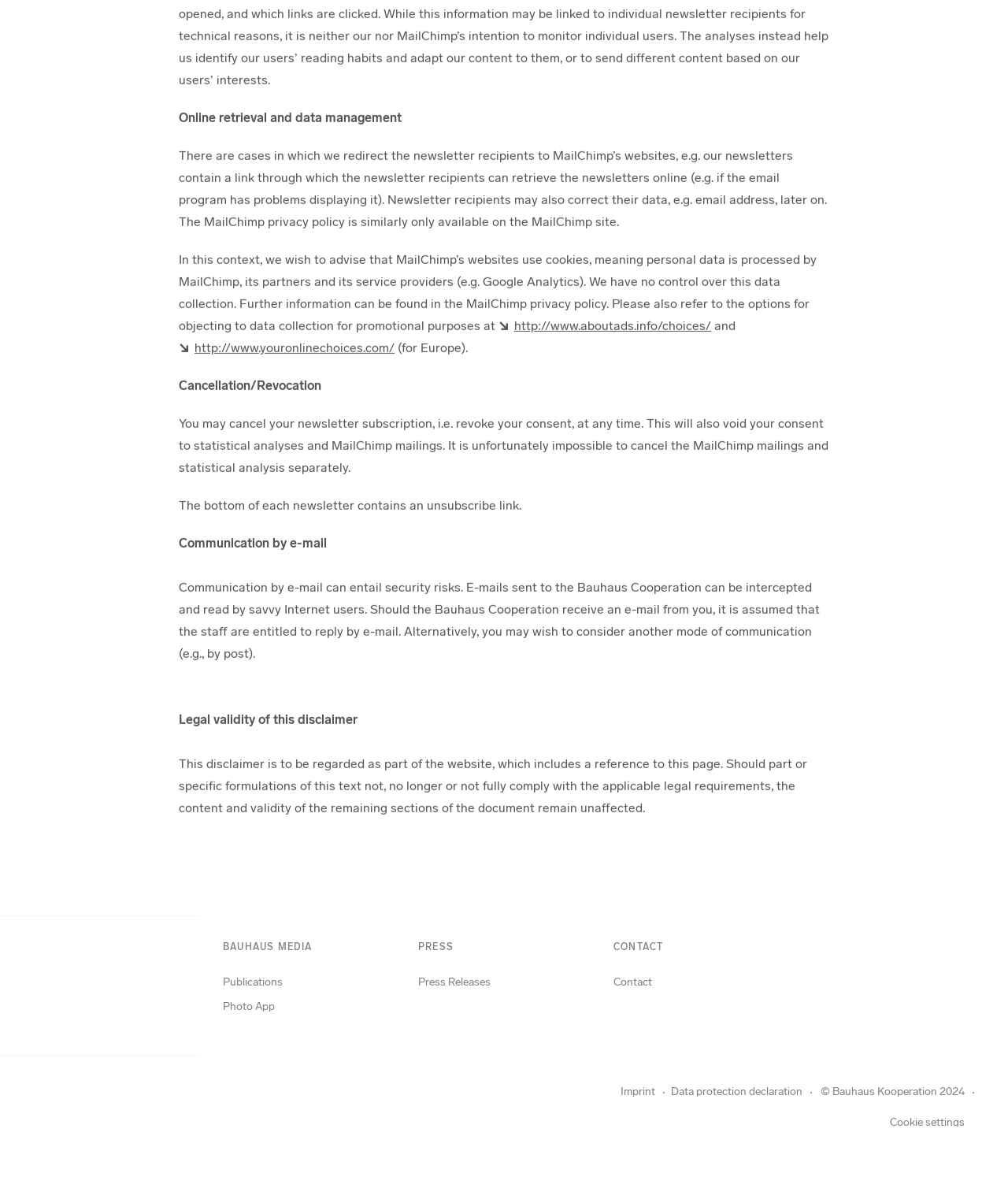What is the copyright notice at the bottom of the webpage?
Examine the image and give a concise answer in one word or a short phrase.

© Bauhaus Kooperation 2024